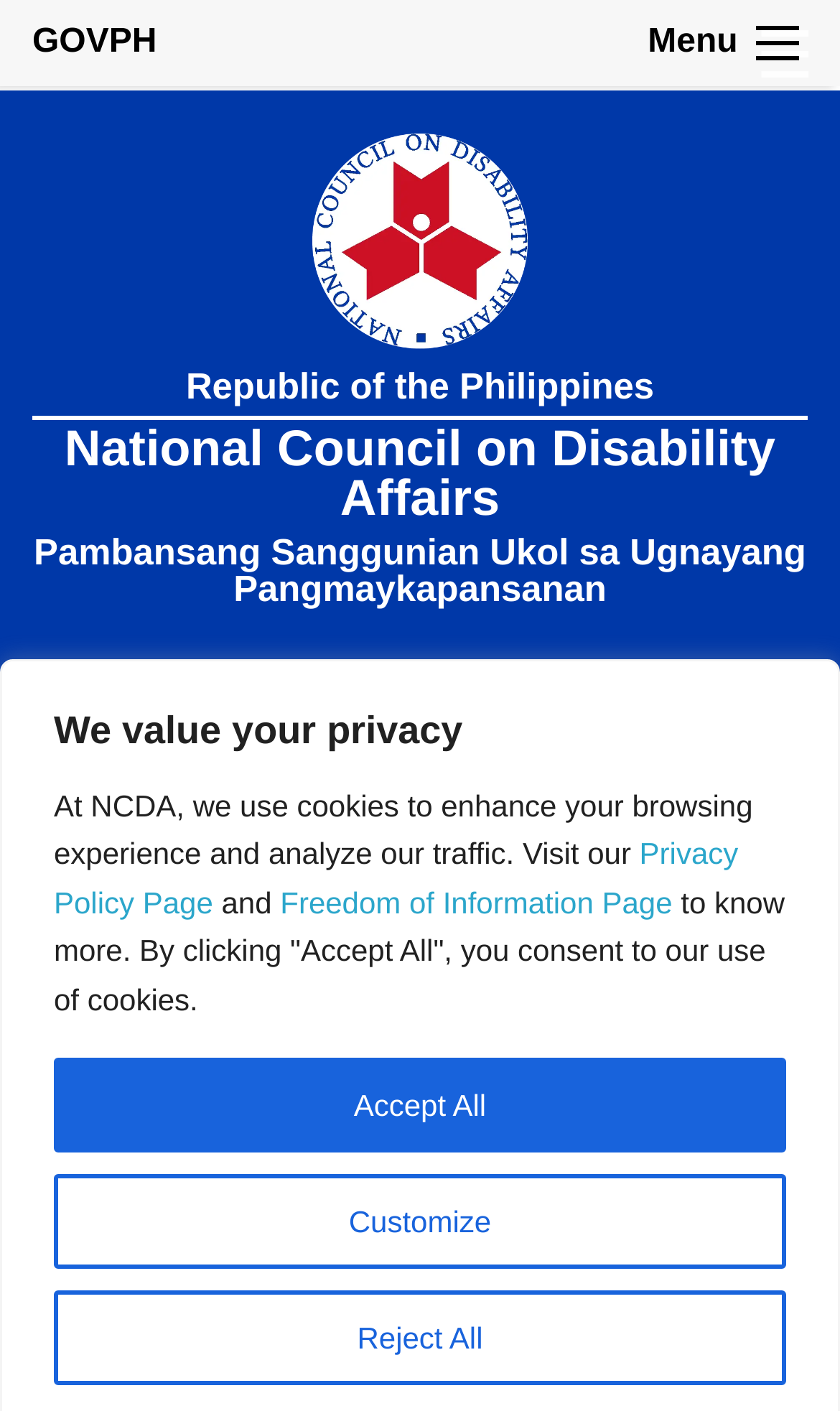Identify the bounding box coordinates for the element you need to click to achieve the following task: "Open menu". Provide the bounding box coordinates as four float numbers between 0 and 1, in the form [left, top, right, bottom].

[0.9, 0.018, 0.951, 0.043]